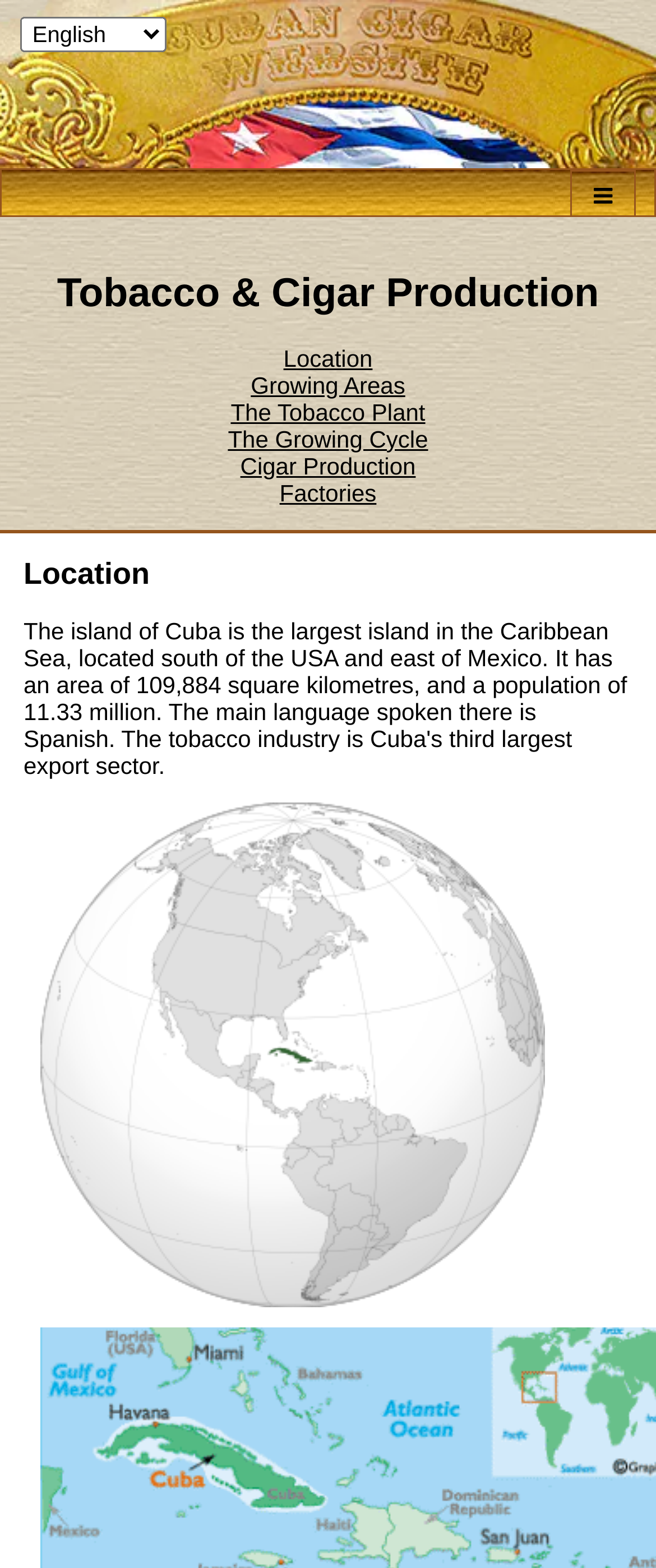Please identify the bounding box coordinates of the clickable region that I should interact with to perform the following instruction: "view the World Globe". The coordinates should be expressed as four float numbers between 0 and 1, i.e., [left, top, right, bottom].

[0.062, 0.511, 0.831, 0.833]